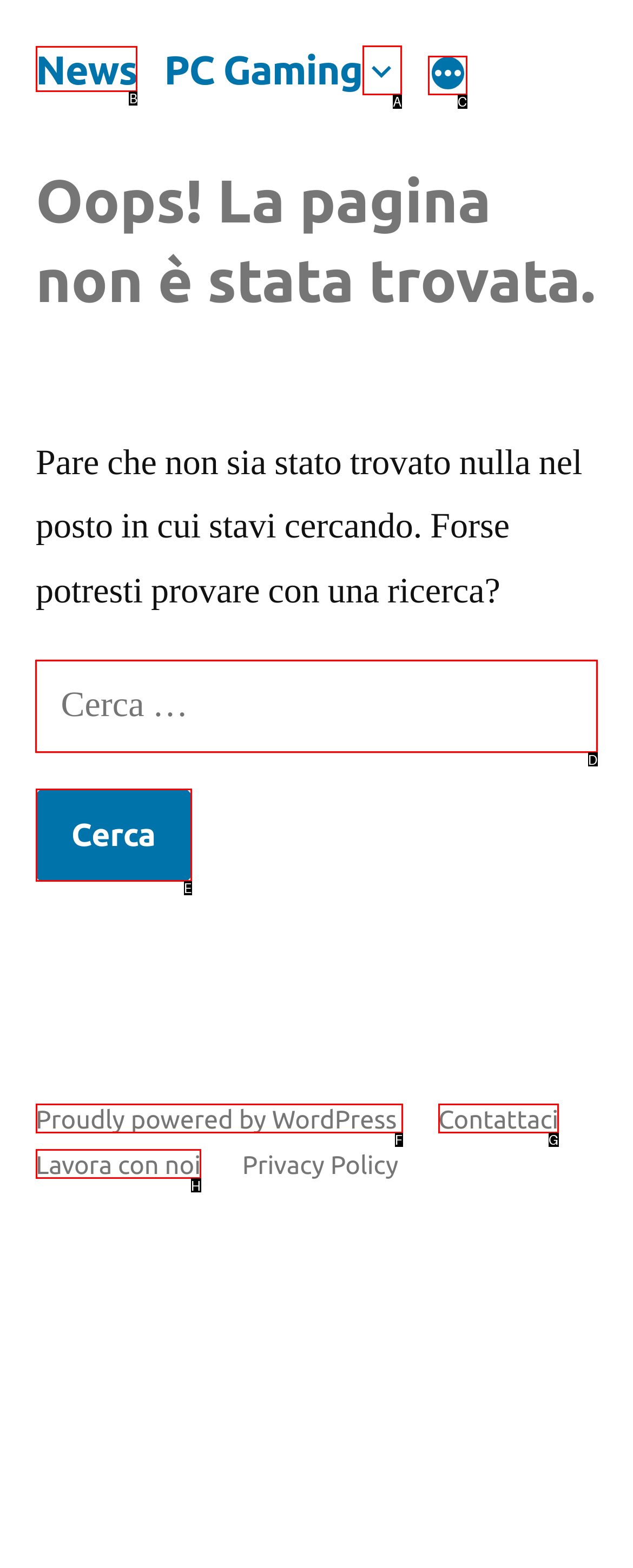Identify the letter of the UI element you should interact with to perform the task: read about DIG’s Kate Haas being named 2024 Aspiring Leader
Reply with the appropriate letter of the option.

None